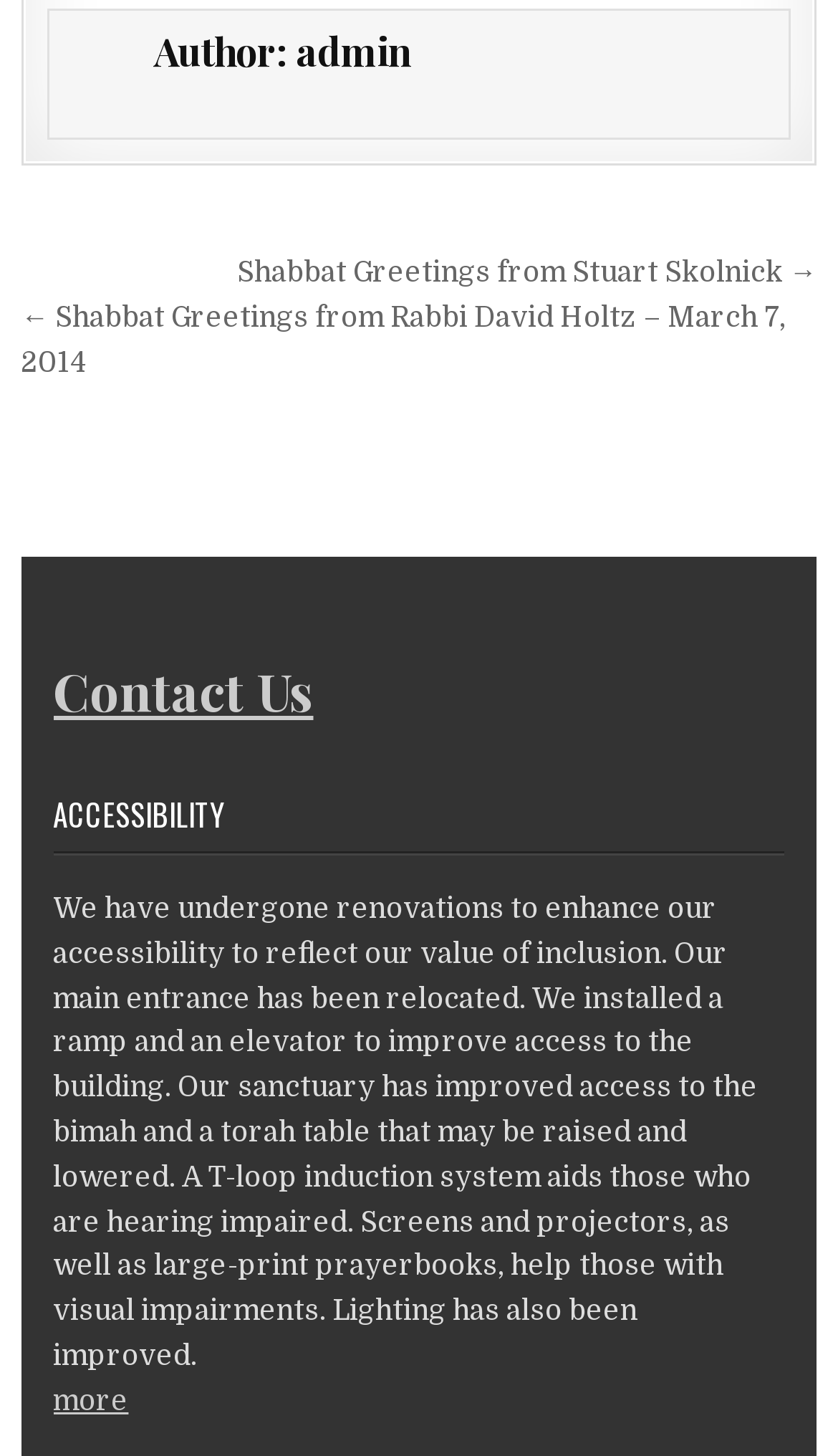What is the purpose of the T-loop induction system?
Using the image, give a concise answer in the form of a single word or short phrase.

to aid the hearing impaired